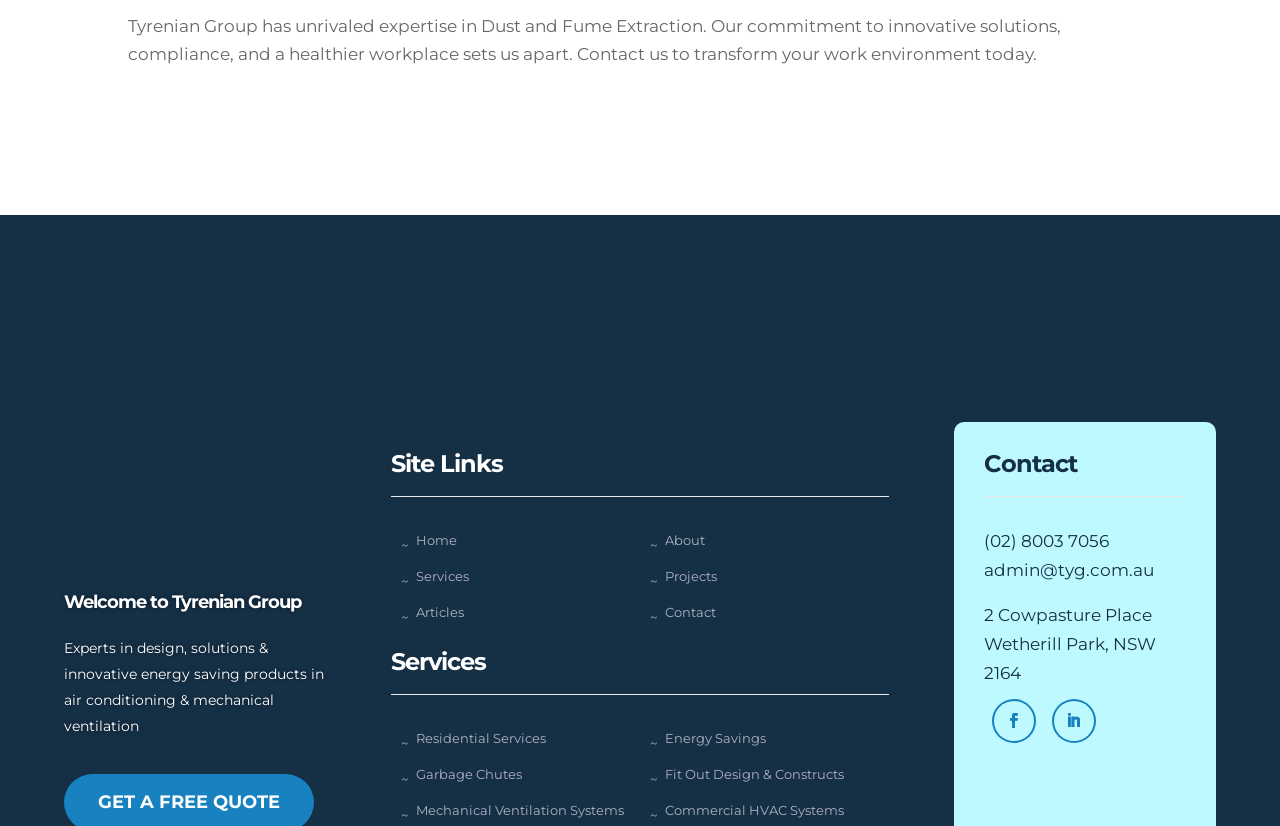Refer to the screenshot and answer the following question in detail:
What is the company's expertise in?

The company's expertise is in Dust and Fume Extraction, as mentioned in the StaticText element with ID 402, which describes the company's commitment to innovative solutions, compliance, and a healthier workplace.